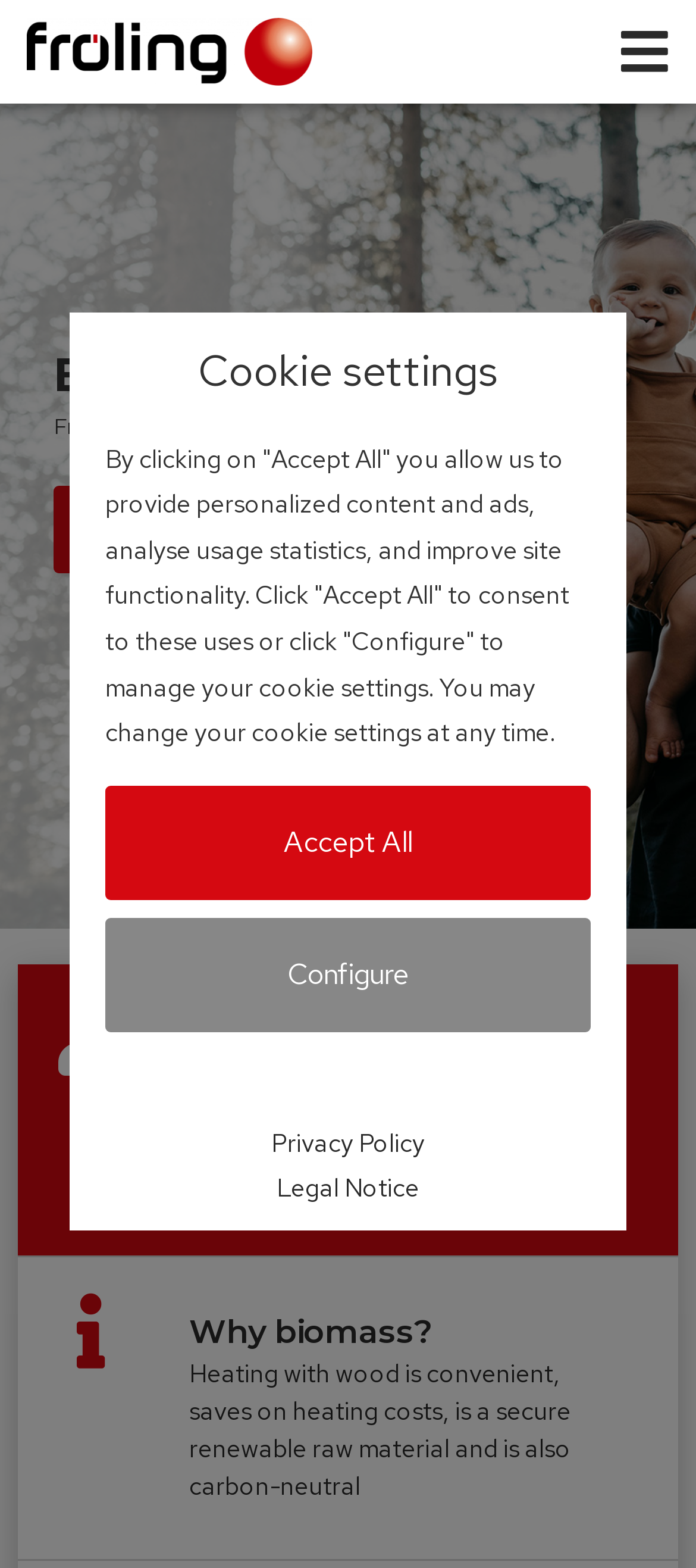What is the benefit of heating with wood?
Using the visual information, answer the question in a single word or phrase.

Carbon-neutral